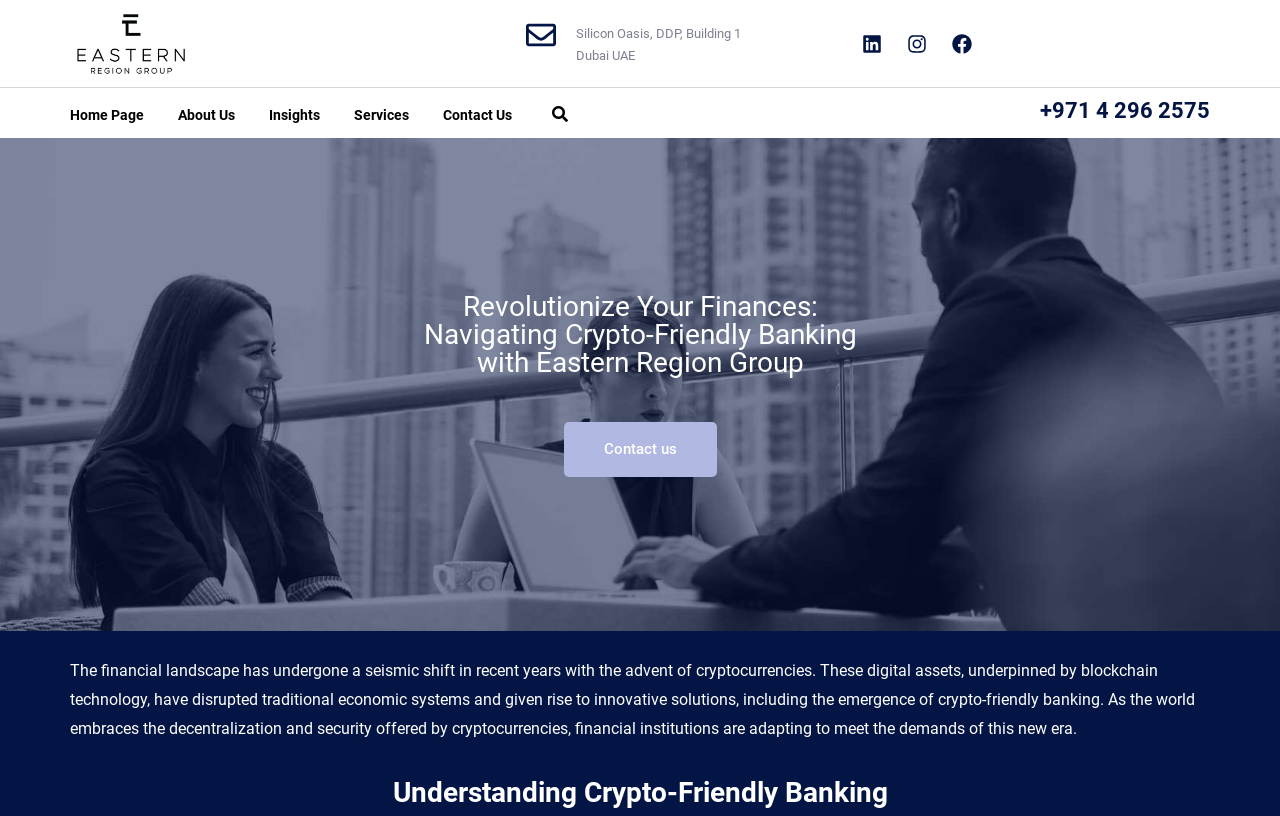Determine the bounding box coordinates of the region I should click to achieve the following instruction: "Learn more about Services". Ensure the bounding box coordinates are four float numbers between 0 and 1, i.e., [left, top, right, bottom].

[0.277, 0.126, 0.32, 0.157]